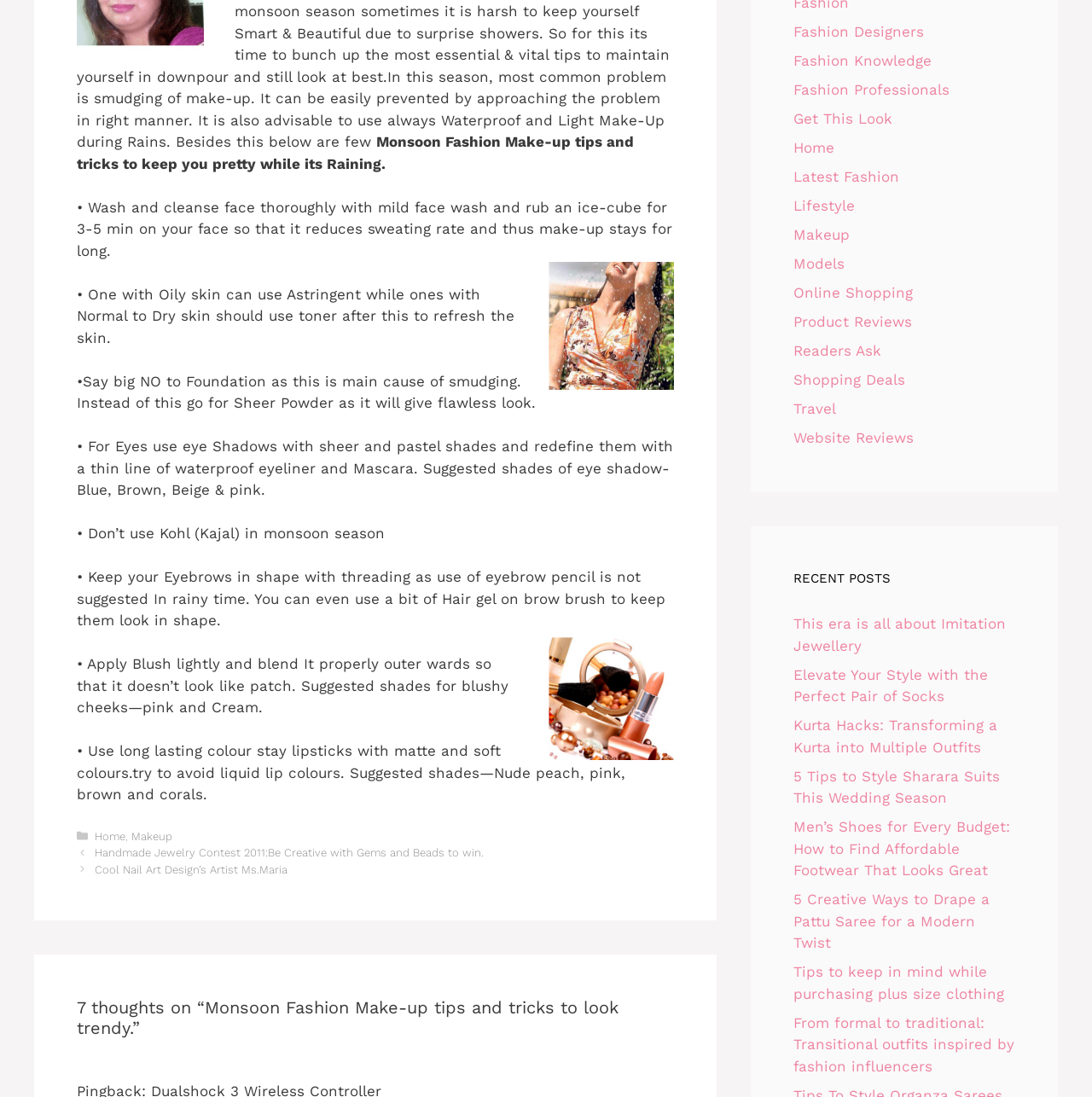Determine the bounding box coordinates in the format (top-left x, top-left y, bottom-right x, bottom-right y). Ensure all values are floating point numbers between 0 and 1. Identify the bounding box of the UI element described by: Get This Look

[0.727, 0.1, 0.817, 0.116]